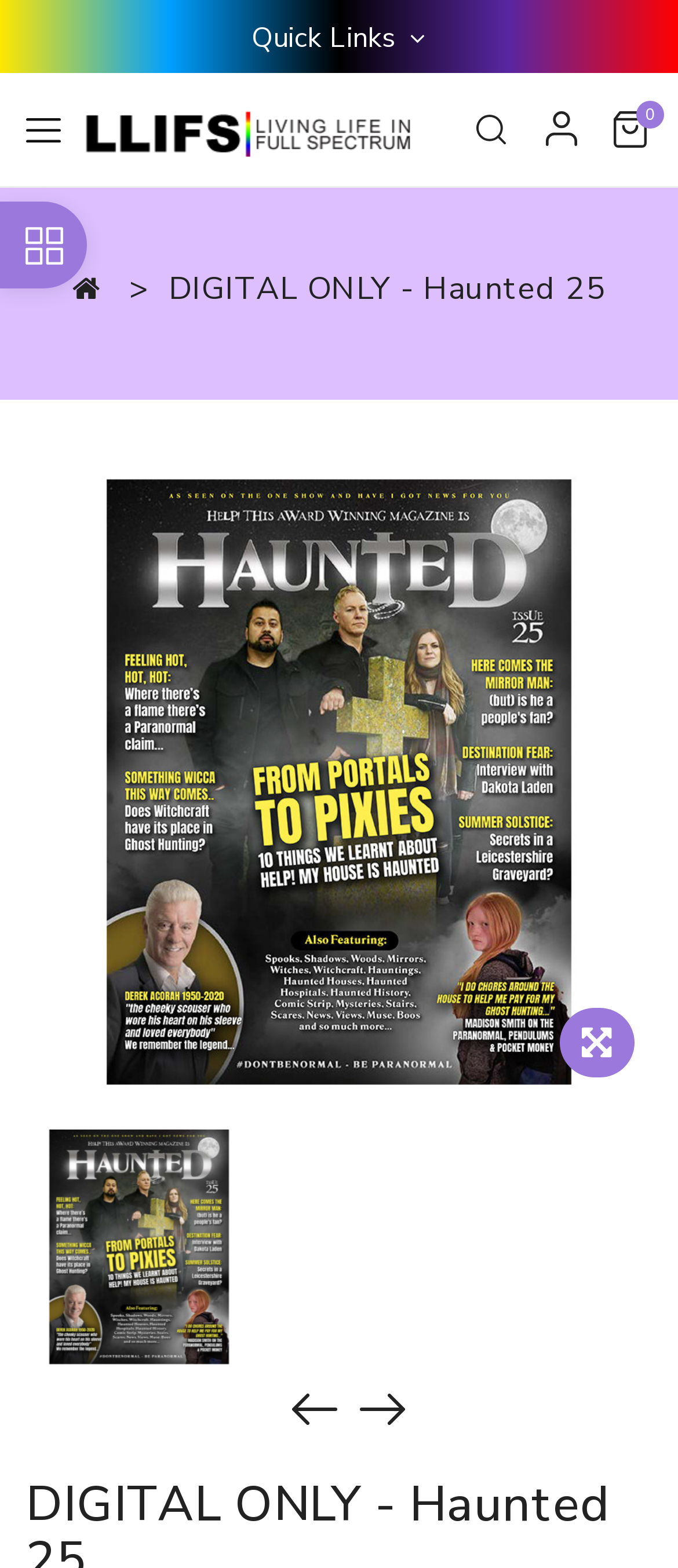Create a detailed summary of all the visual and textual information on the webpage.

The webpage is titled "DIGITAL ONLY - Haunted 25" and features a prominent header section at the top, taking up about 12% of the screen's vertical space. Within this header, there is a menu button labeled "Quick Links" on the left side, and a link to "Living Life in Full Spectrum" on the right side, accompanied by a small image.

Below the header, the title "DIGITAL ONLY - Haunted 25" is displayed again, this time in a larger font size, taking up about 27% of the screen's vertical space. To the left of this title, there is a large image that occupies about 64% of the screen's width and 40% of its height.

On the bottom left of the screen, there is a link to "DIGITAL ONLY - Haunted 25" with a smaller image next to it. On the bottom right, there are two links with no accompanying text, separated by a small gap.

There are no other notable elements or text on the webpage besides these.